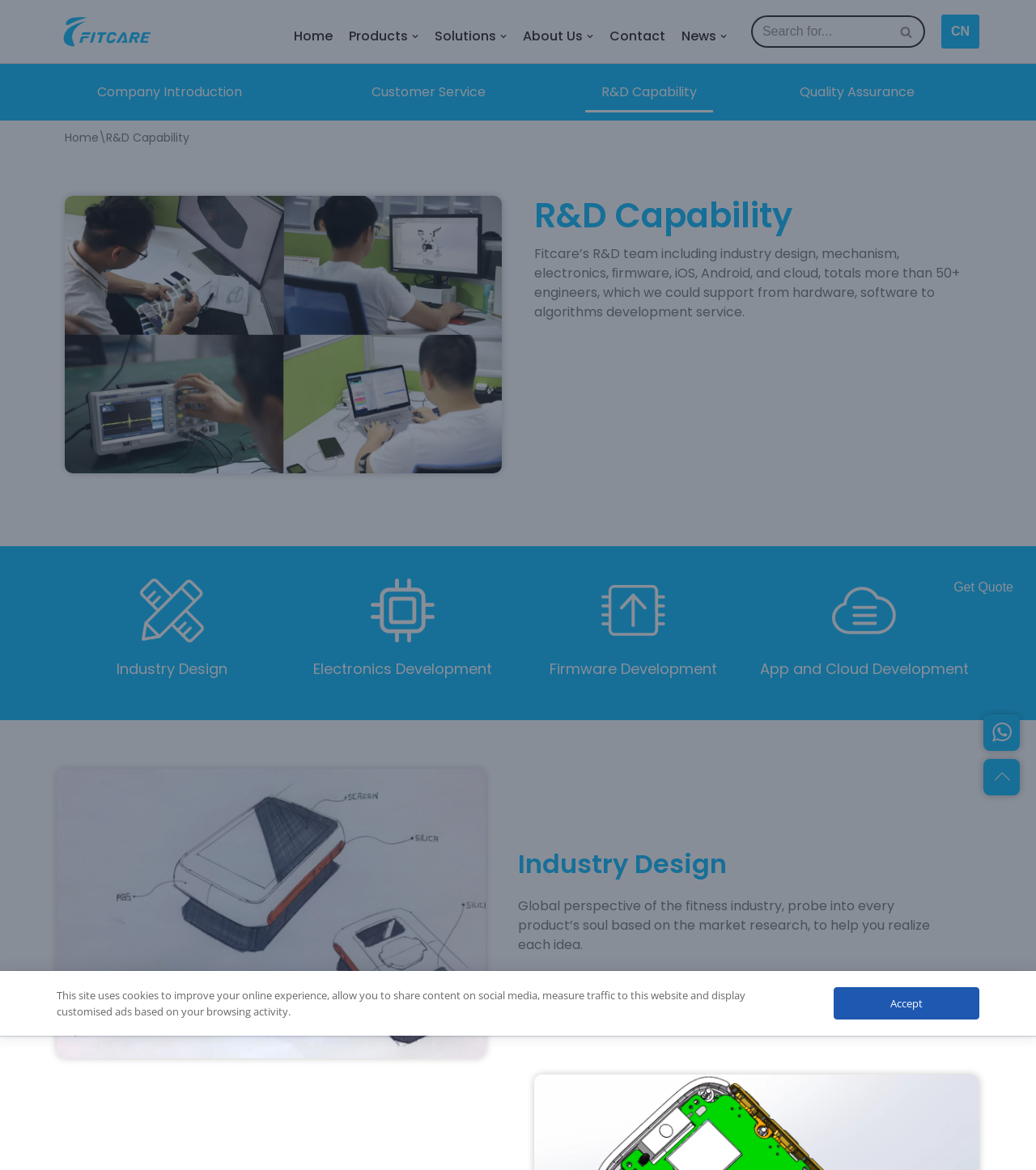Please determine the bounding box coordinates of the area that needs to be clicked to complete this task: 'Search for something'. The coordinates must be four float numbers between 0 and 1, formatted as [left, top, right, bottom].

[0.725, 0.013, 0.893, 0.041]